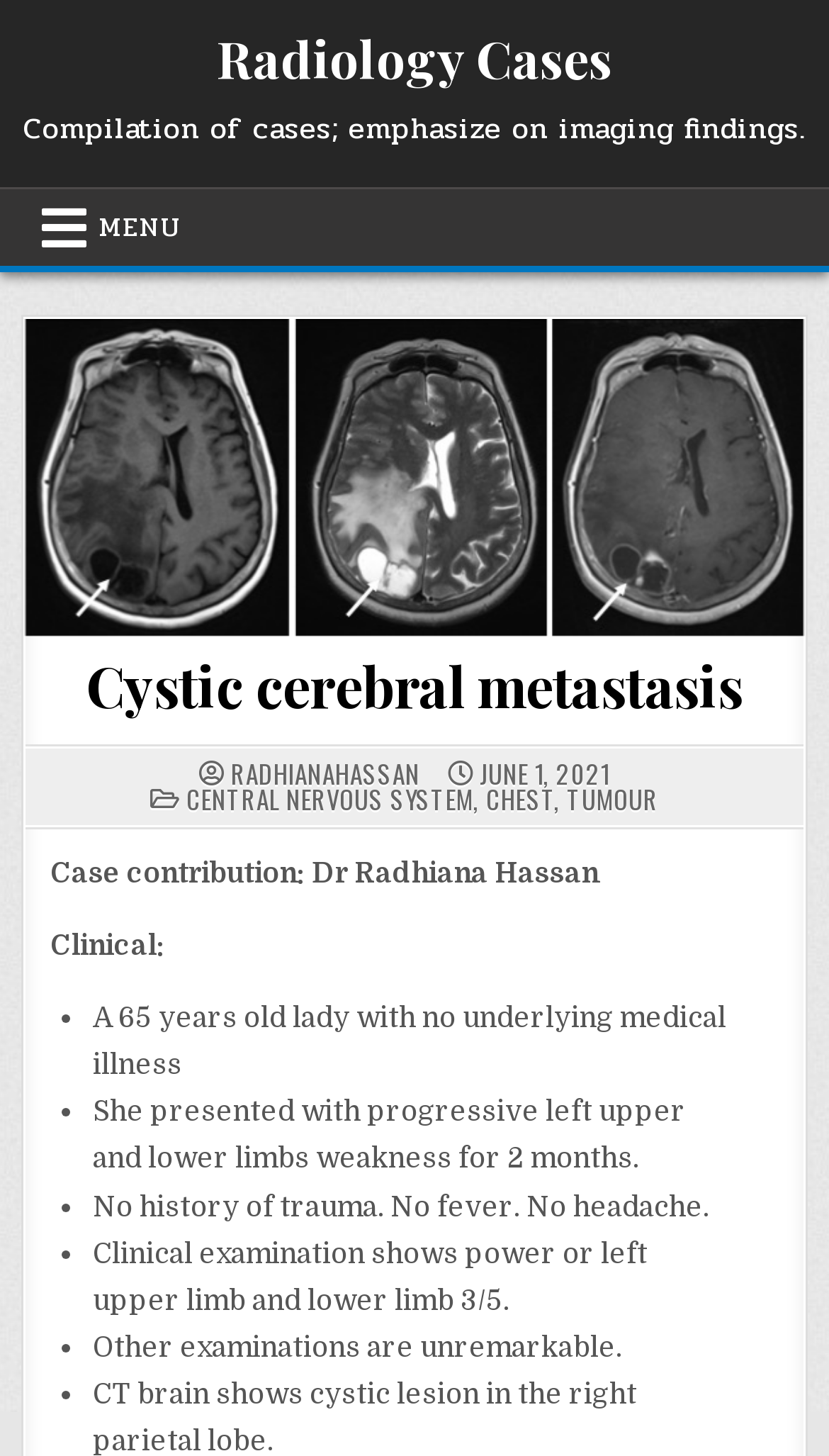What is the name of the case contributor?
Please provide a comprehensive answer to the question based on the webpage screenshot.

I found the answer by looking at the section that says 'Case contribution:' and the name 'Dr Radhiana Hassan' is mentioned next to it.